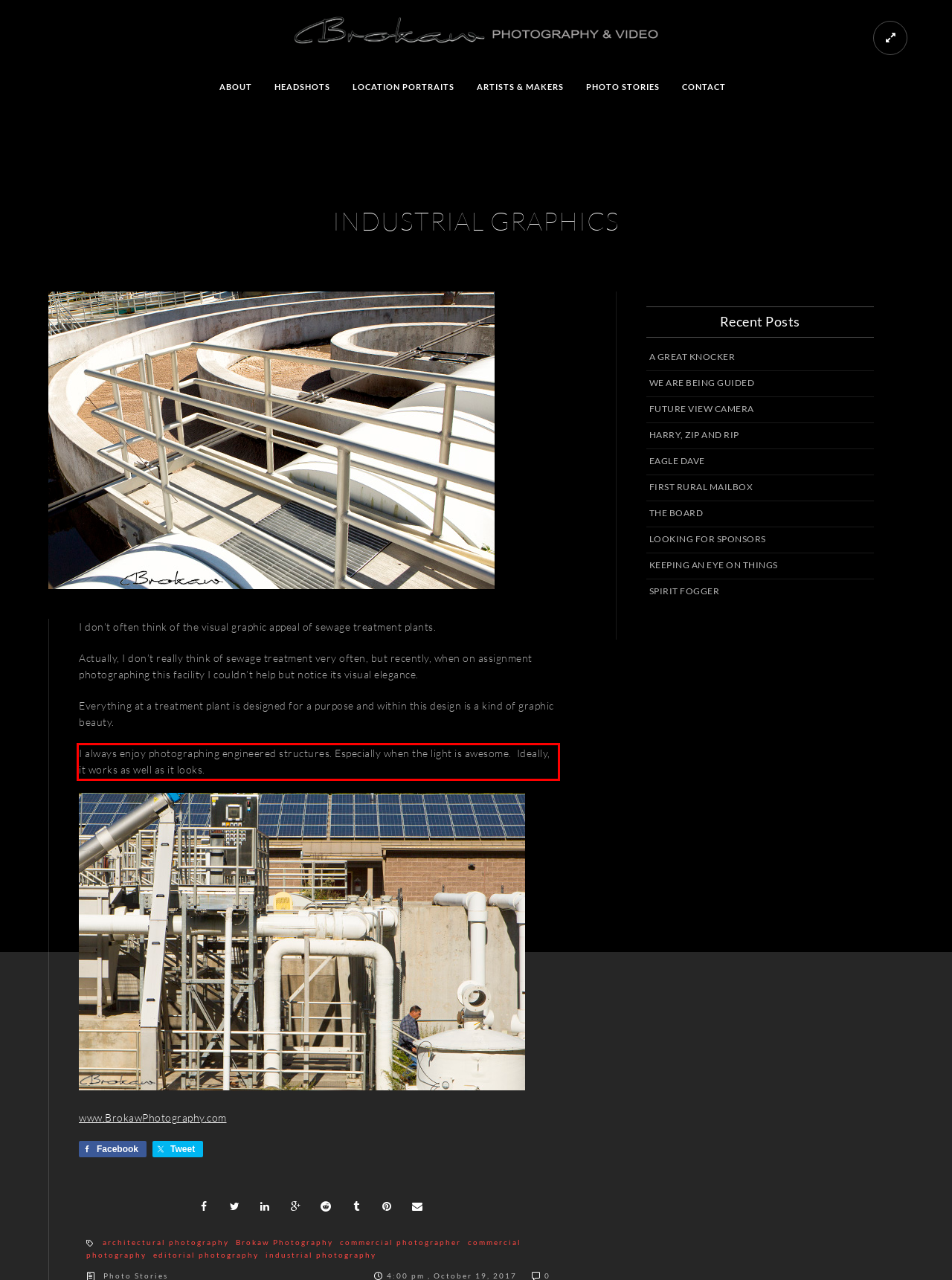Look at the screenshot of the webpage, locate the red rectangle bounding box, and generate the text content that it contains.

I always enjoy photographing engineered structures. Especially when the light is awesome. Ideally, it works as well as it looks.